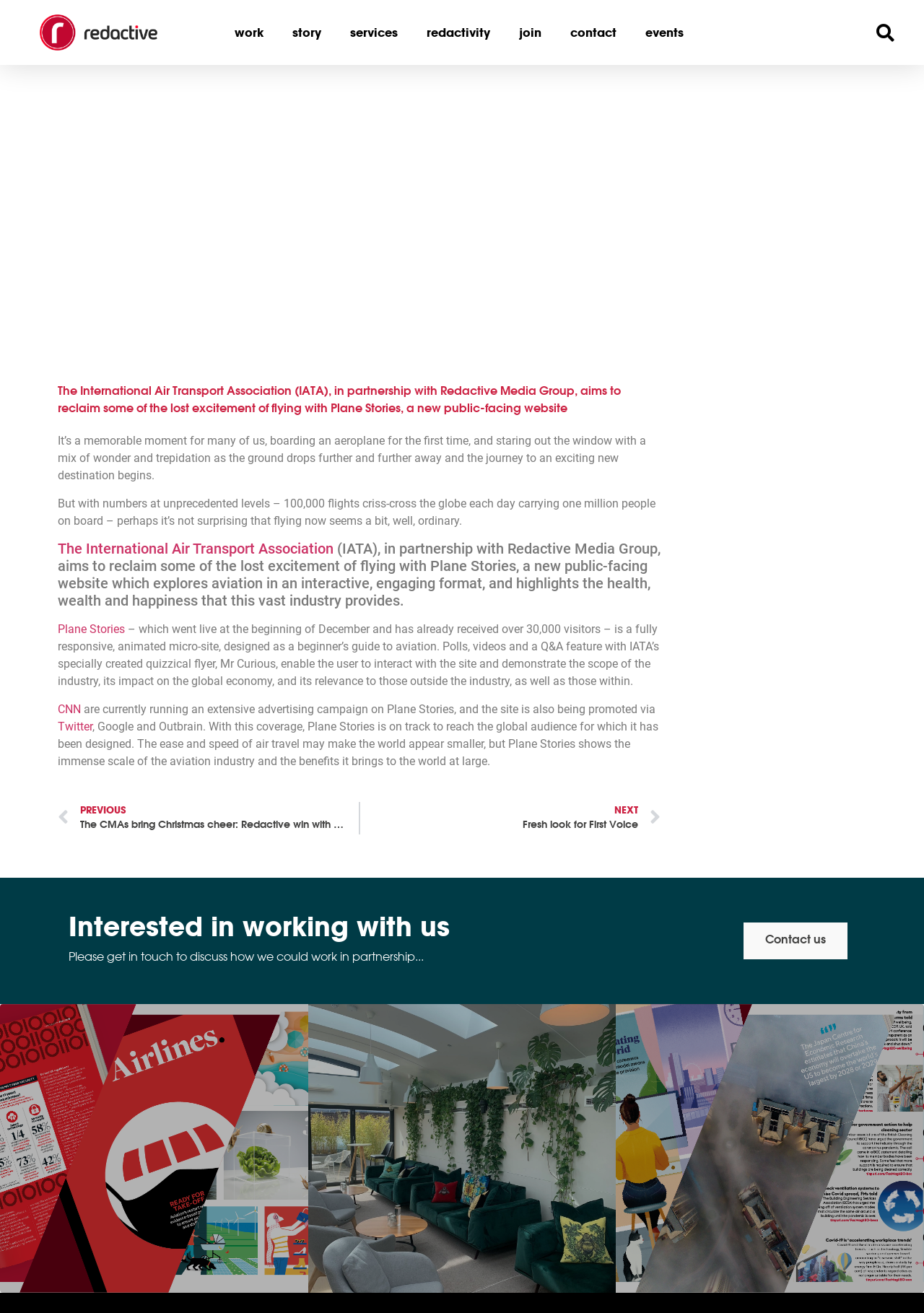Please locate the bounding box coordinates of the element's region that needs to be clicked to follow the instruction: "Search for something". The bounding box coordinates should be provided as four float numbers between 0 and 1, i.e., [left, top, right, bottom].

[0.797, 0.011, 0.978, 0.038]